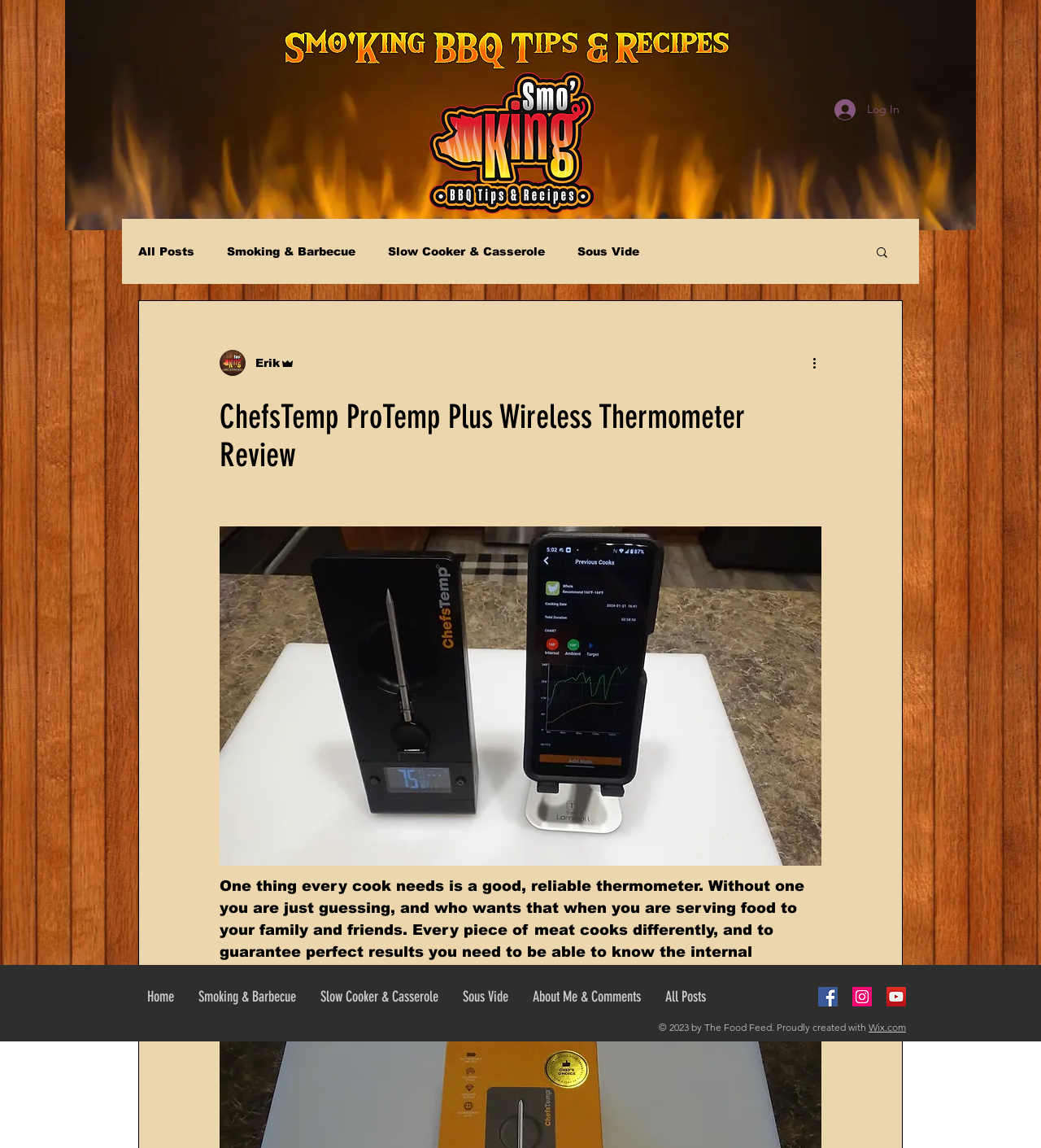Locate the bounding box coordinates of the element's region that should be clicked to carry out the following instruction: "Read the writer's profile". The coordinates need to be four float numbers between 0 and 1, i.e., [left, top, right, bottom].

[0.211, 0.305, 0.284, 0.327]